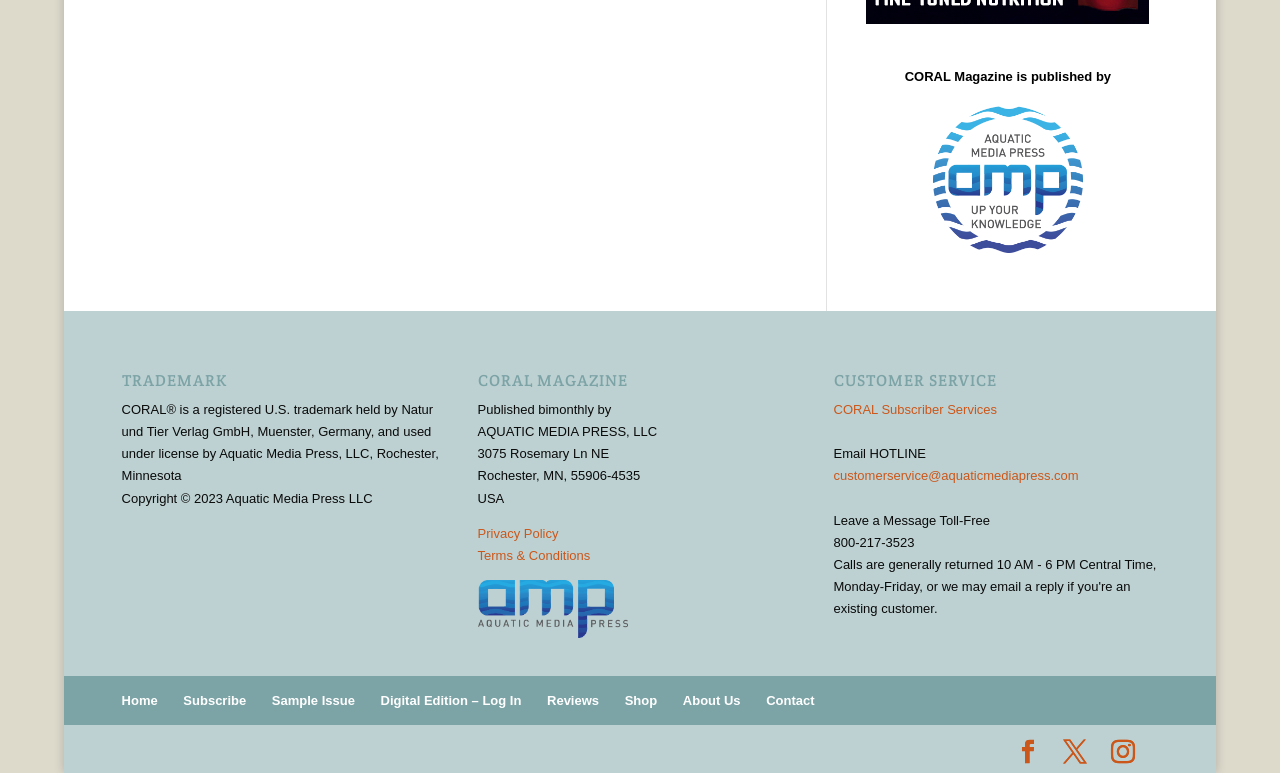Answer the following in one word or a short phrase: 
How many links are there in the CUSTOMER SERVICE section?

3